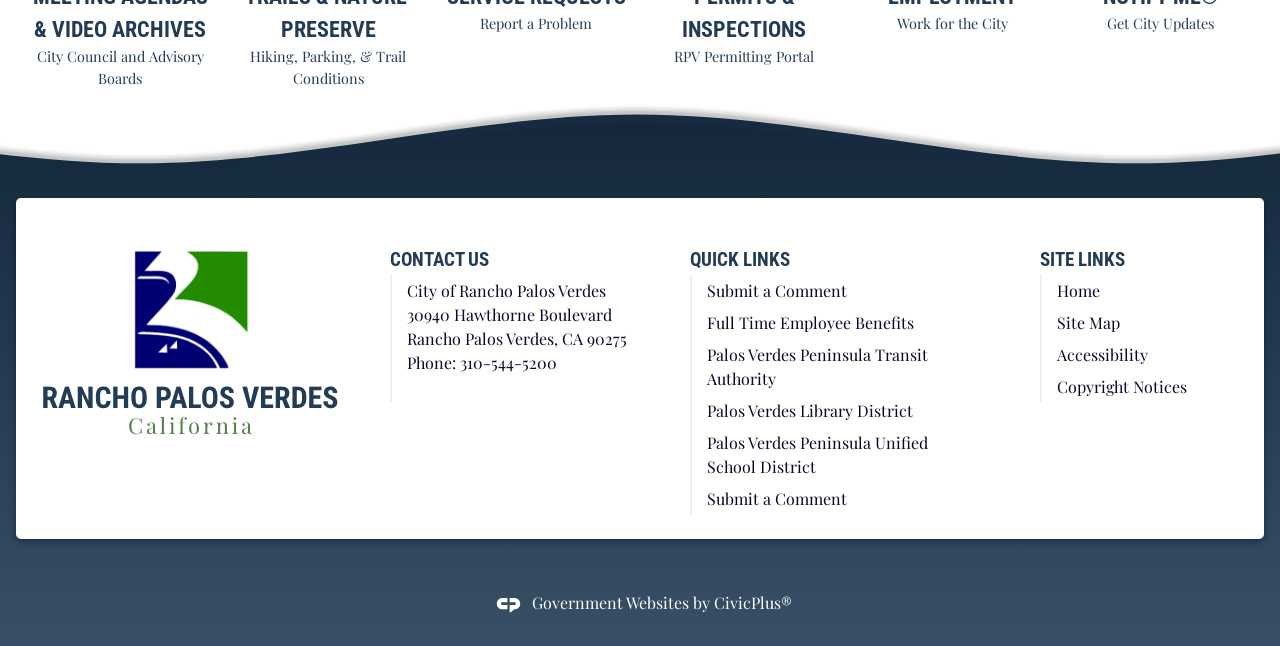Determine the bounding box coordinates of the clickable region to carry out the instruction: "Visit the Palos Verdes Peninsula Transit Authority website".

[0.552, 0.533, 0.725, 0.602]